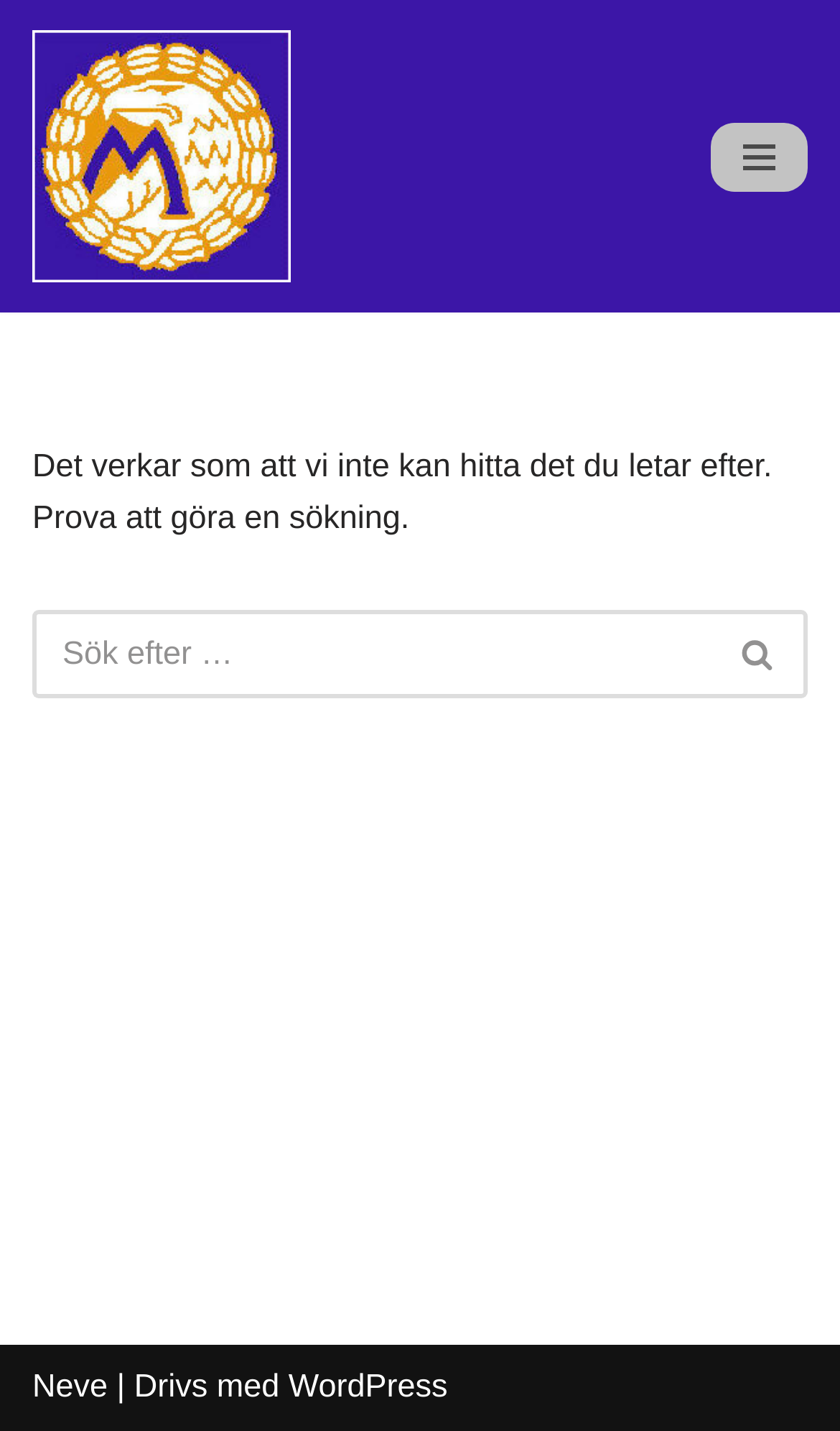From the webpage screenshot, predict the bounding box coordinates (top-left x, top-left y, bottom-right x, bottom-right y) for the UI element described here: parent_node: Sök efter … aria-label="Sök"

[0.846, 0.426, 0.962, 0.488]